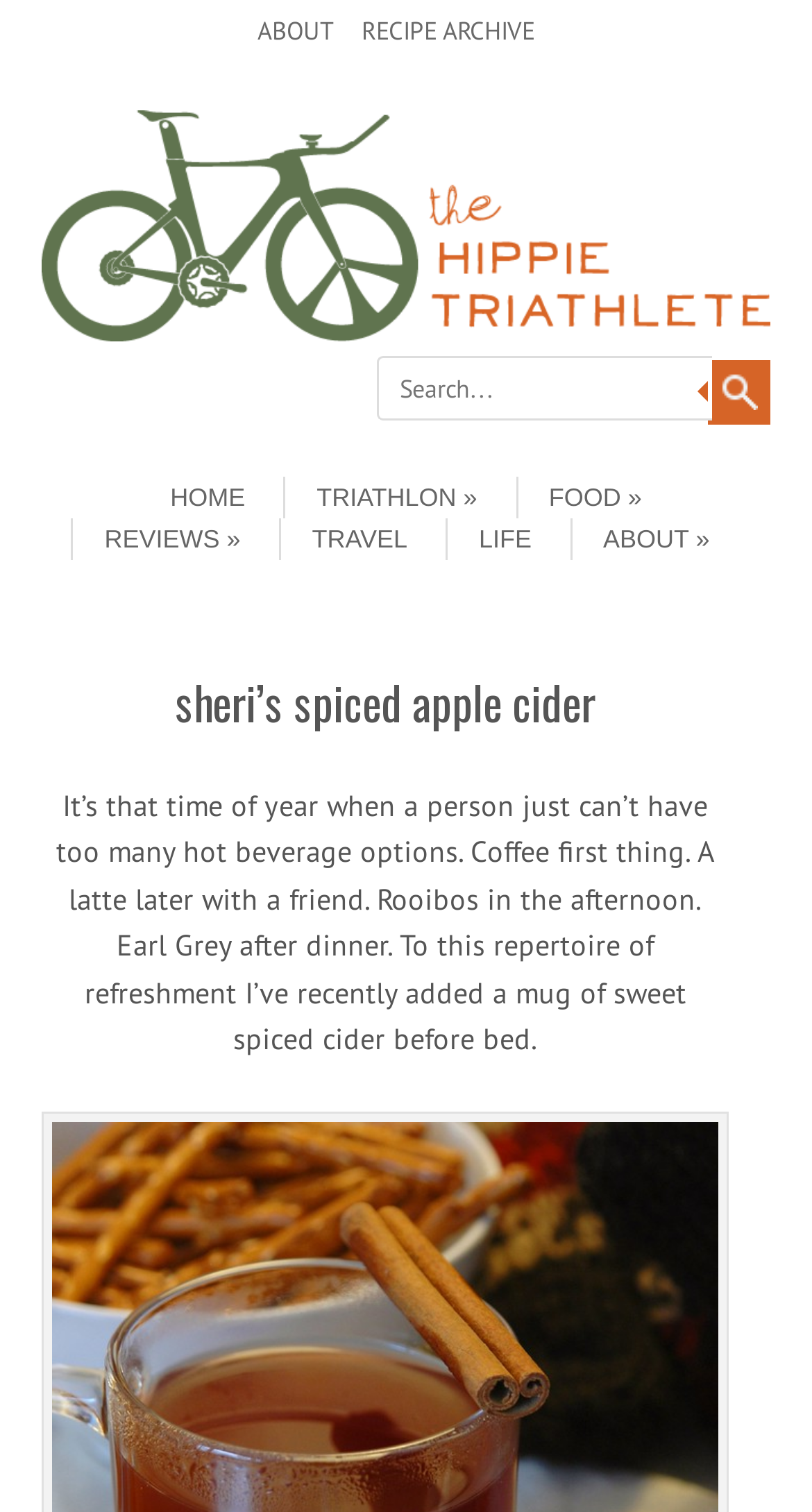Can you find the bounding box coordinates for the element to click on to achieve the instruction: "Search for something"?

[0.464, 0.235, 0.877, 0.278]